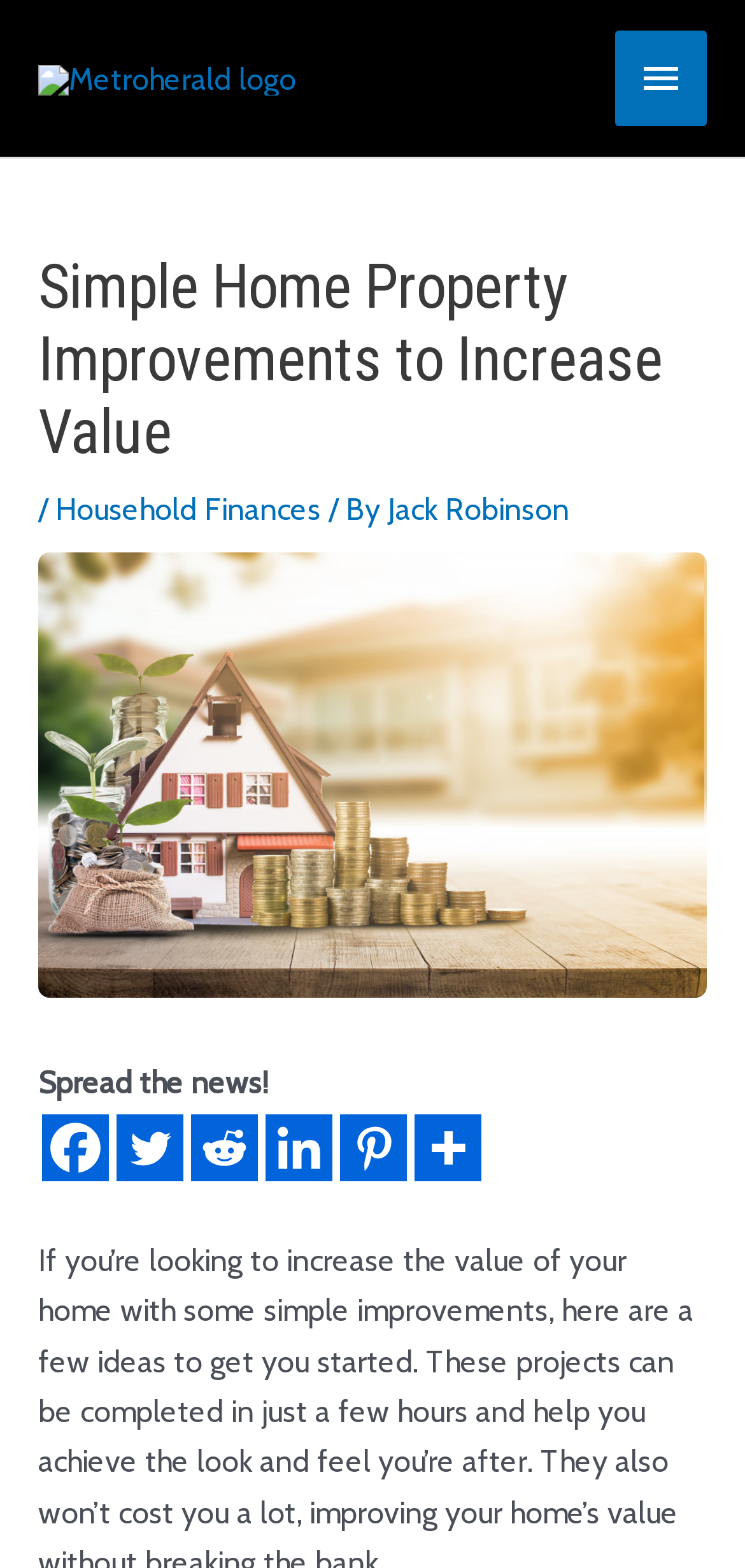Pinpoint the bounding box coordinates of the area that should be clicked to complete the following instruction: "Visit the Household Finances page". The coordinates must be given as four float numbers between 0 and 1, i.e., [left, top, right, bottom].

[0.074, 0.314, 0.431, 0.337]